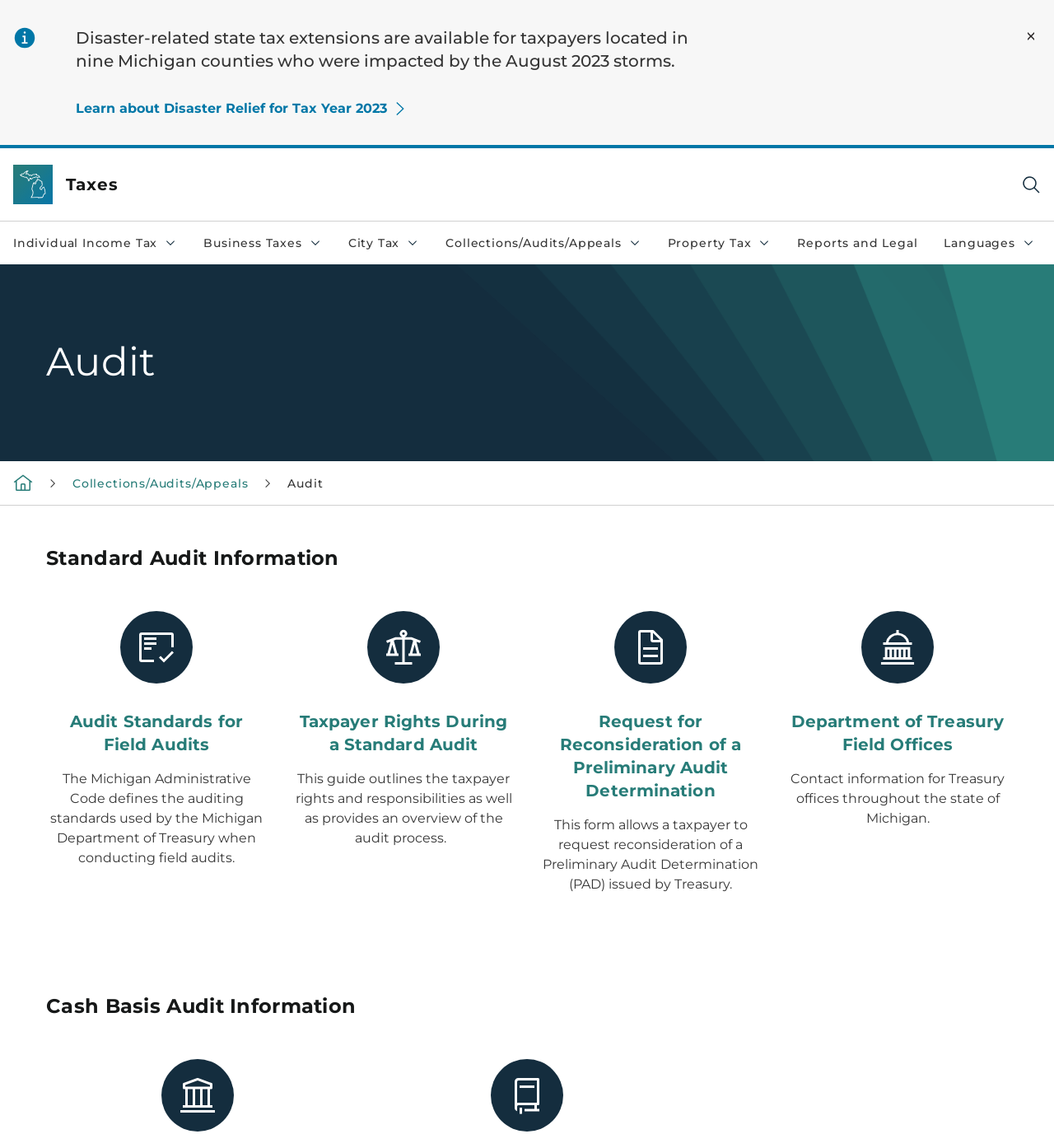What is the 'Department of Treasury Field Offices' link about?
Refer to the image and offer an in-depth and detailed answer to the question.

The 'Department of Treasury Field Offices' link is about providing contact information for Treasury offices throughout the state of Michigan, as indicated by the link and the description of the offices.